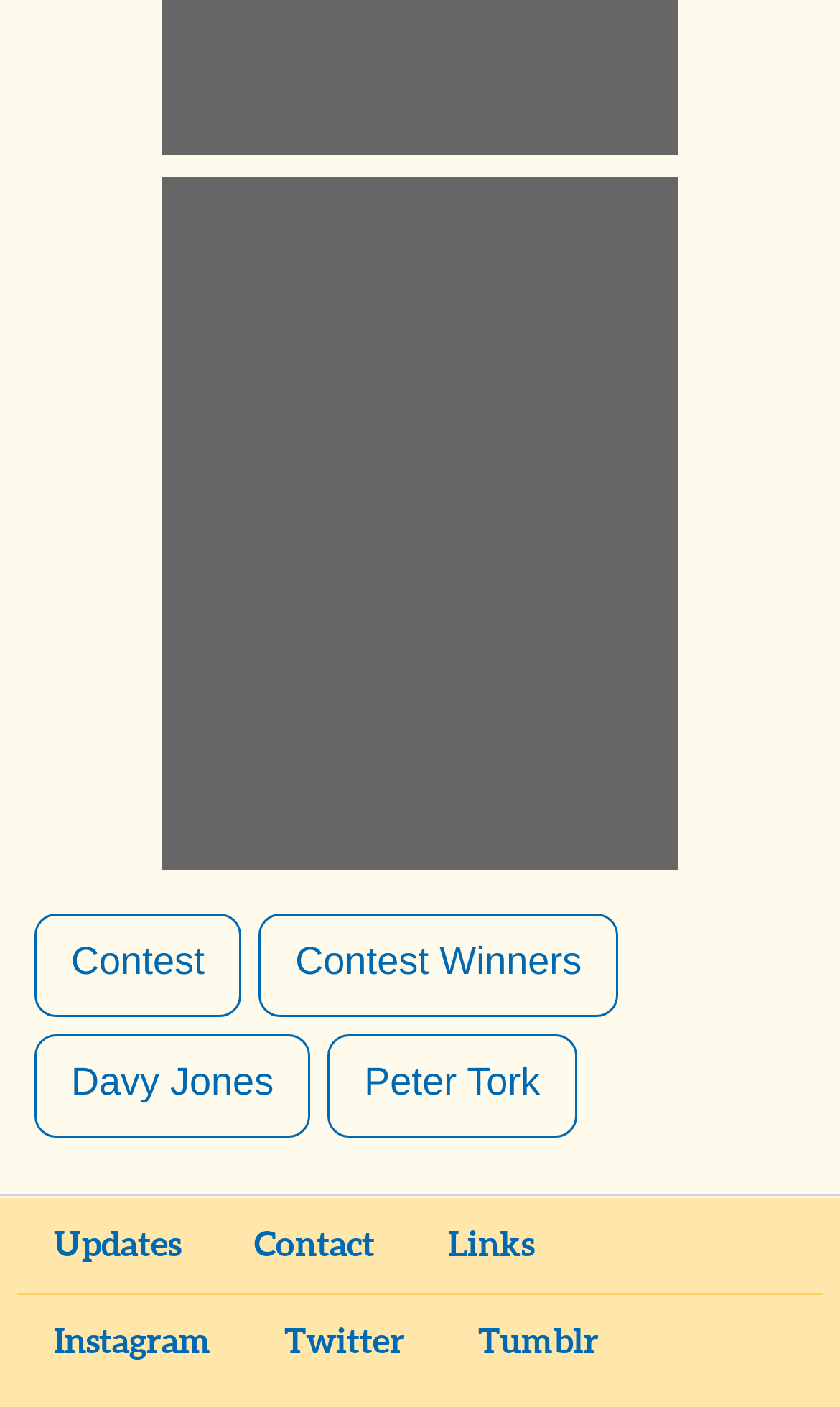How many links are in the footer?
Please respond to the question thoroughly and include all relevant details.

I counted the number of links in the footer section, which are 'Updates', 'Contact', 'Links', 'Instagram', and 'Twitter', totaling 5 links.